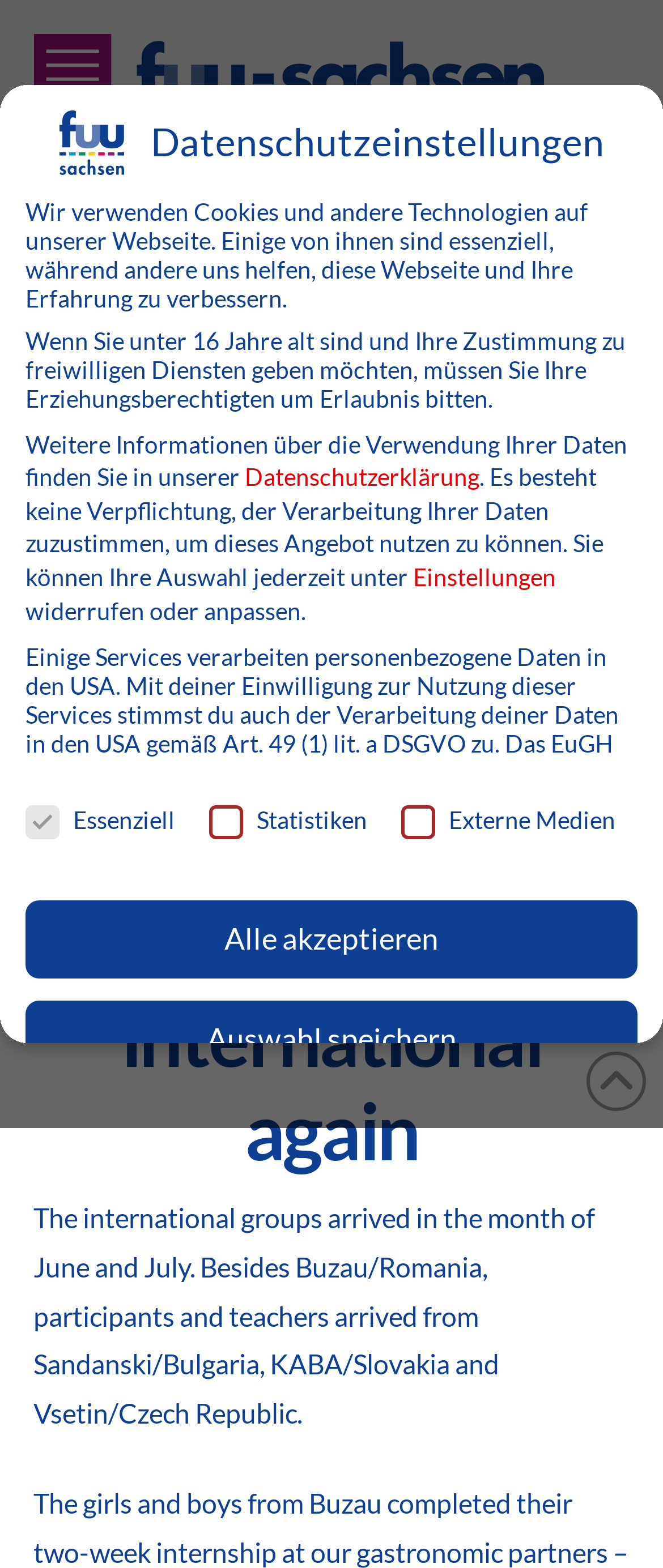Use a single word or phrase to respond to the question:
From which countries did participants arrive?

Romania, Bulgaria, Slovakia, Czech Republic